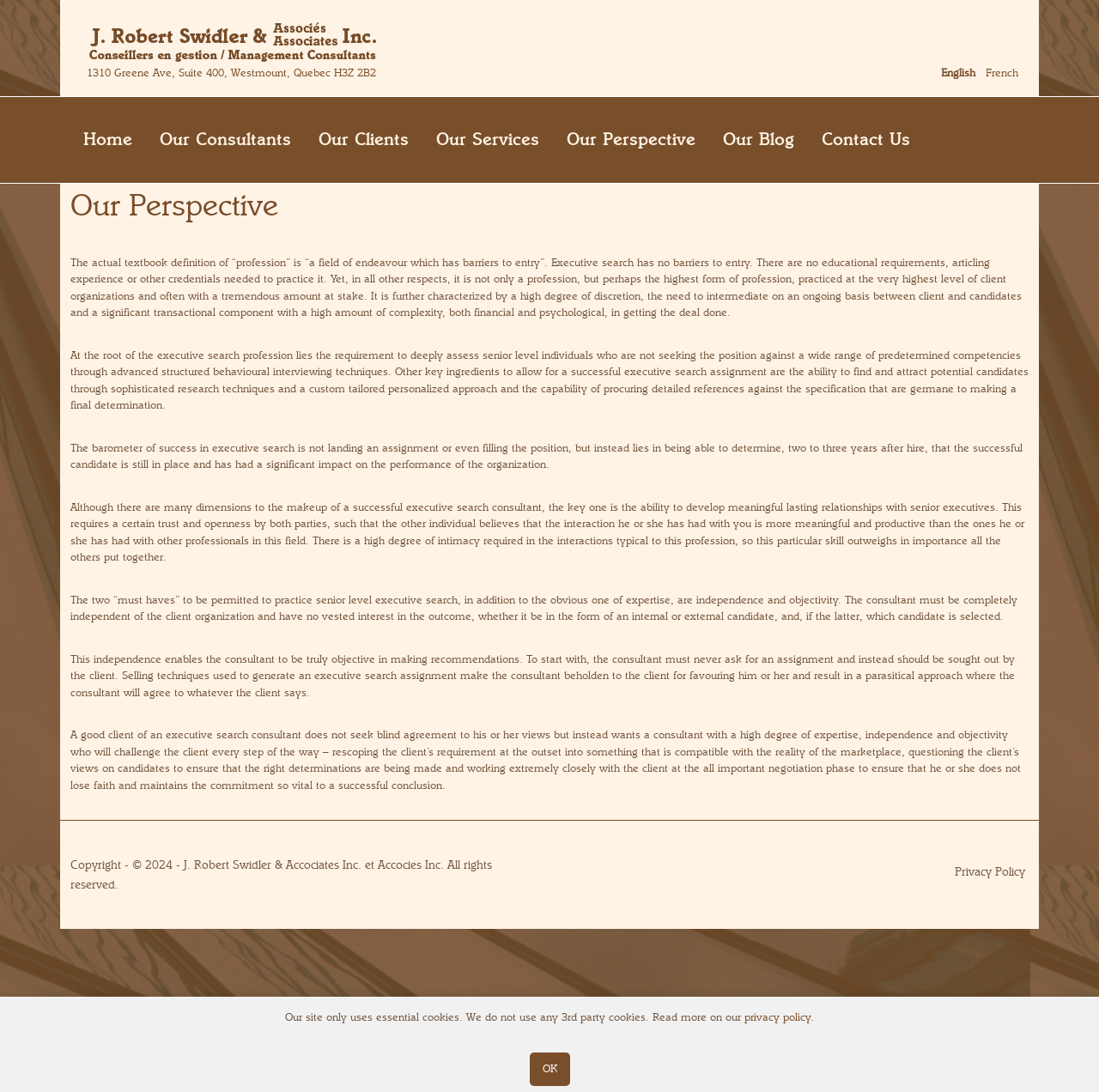Please find the bounding box coordinates of the element that needs to be clicked to perform the following instruction: "Click the Our Perspective link". The bounding box coordinates should be four float numbers between 0 and 1, represented as [left, top, right, bottom].

[0.504, 0.088, 0.645, 0.167]